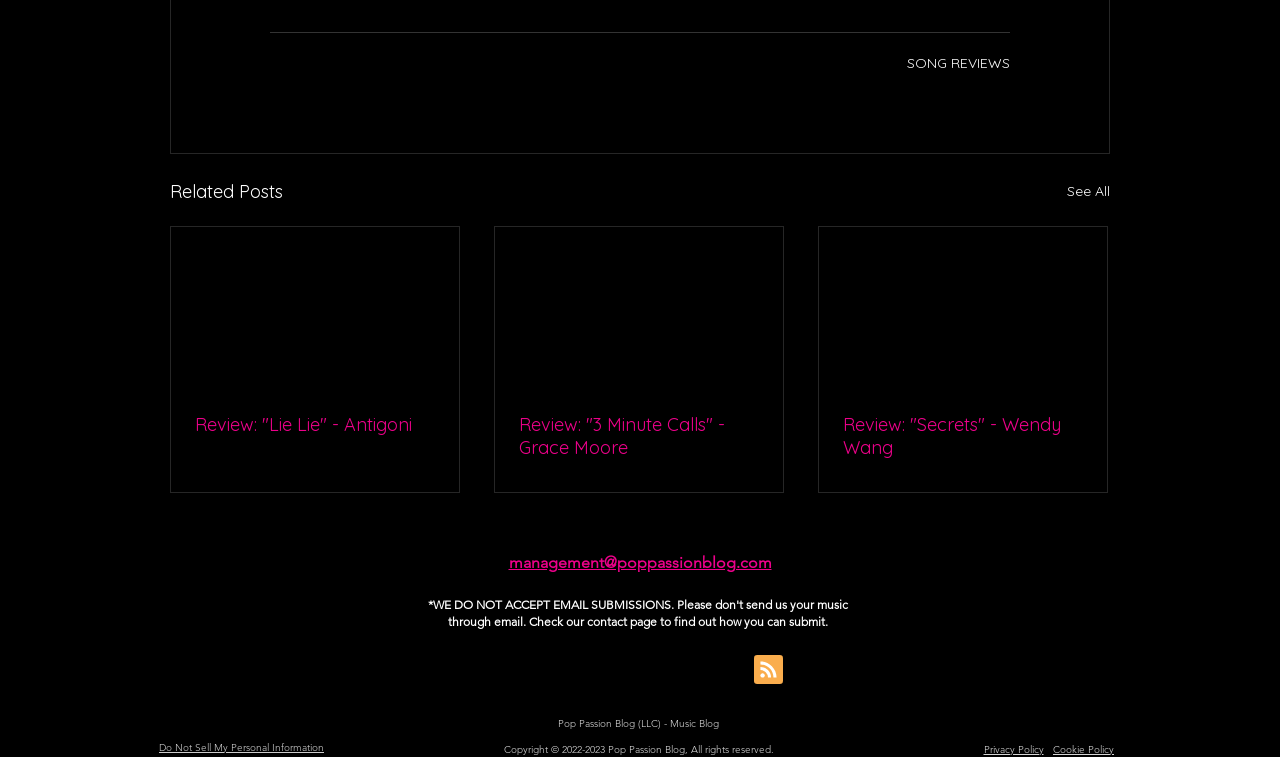Provide the bounding box coordinates for the area that should be clicked to complete the instruction: "Contact management".

[0.397, 0.729, 0.603, 0.754]